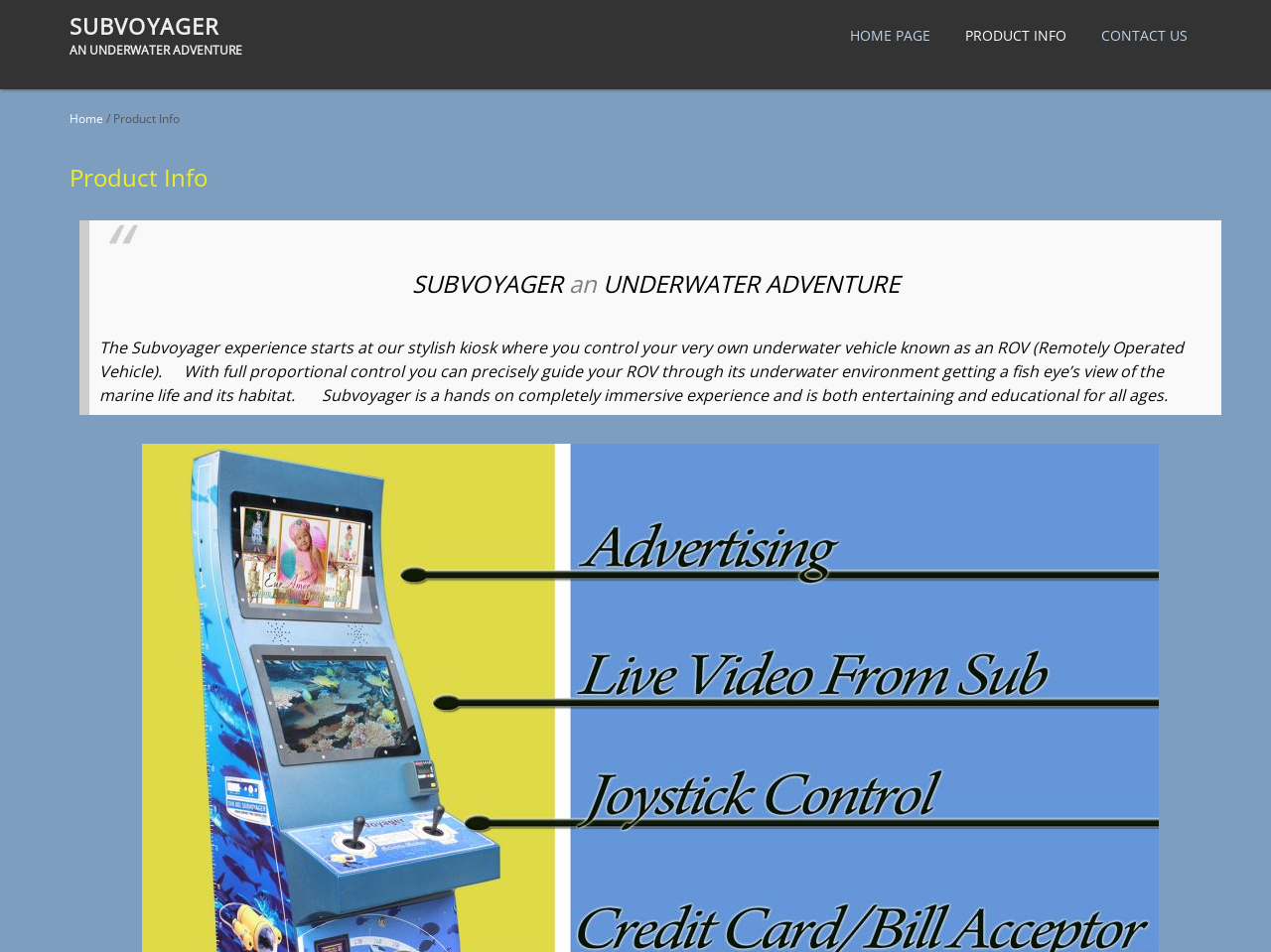Elaborate on the webpage's design and content in a detailed caption.

The webpage is about Subvoyager, an underwater adventure experience. At the top left, there is a prominent link "SUBVOYAGER" with a heading of the same name. Below it, there is a static text "AN UNDERWATER ADVENTURE". 

On the top right, there are three links: "HOME PAGE", "PRODUCT INFO", and "CONTACT US", aligned horizontally. 

Below the top section, there is a navigation path with links "Home" and "Product Info", separated by a slash. The "Product Info" link is also a heading that spans across the page, indicating the current page.

The main content of the page is a blockquote that occupies most of the page. It starts with a heading "SUBVOYAGER an UNDERWATER ADVENTURE" followed by a paragraph of text that describes the Subvoyager experience. The text explains that users control their own underwater vehicle, known as an ROV, and can guide it through its underwater environment, getting a unique view of marine life and its habitat. The experience is described as hands-on, immersive, and both entertaining and educational for all ages.